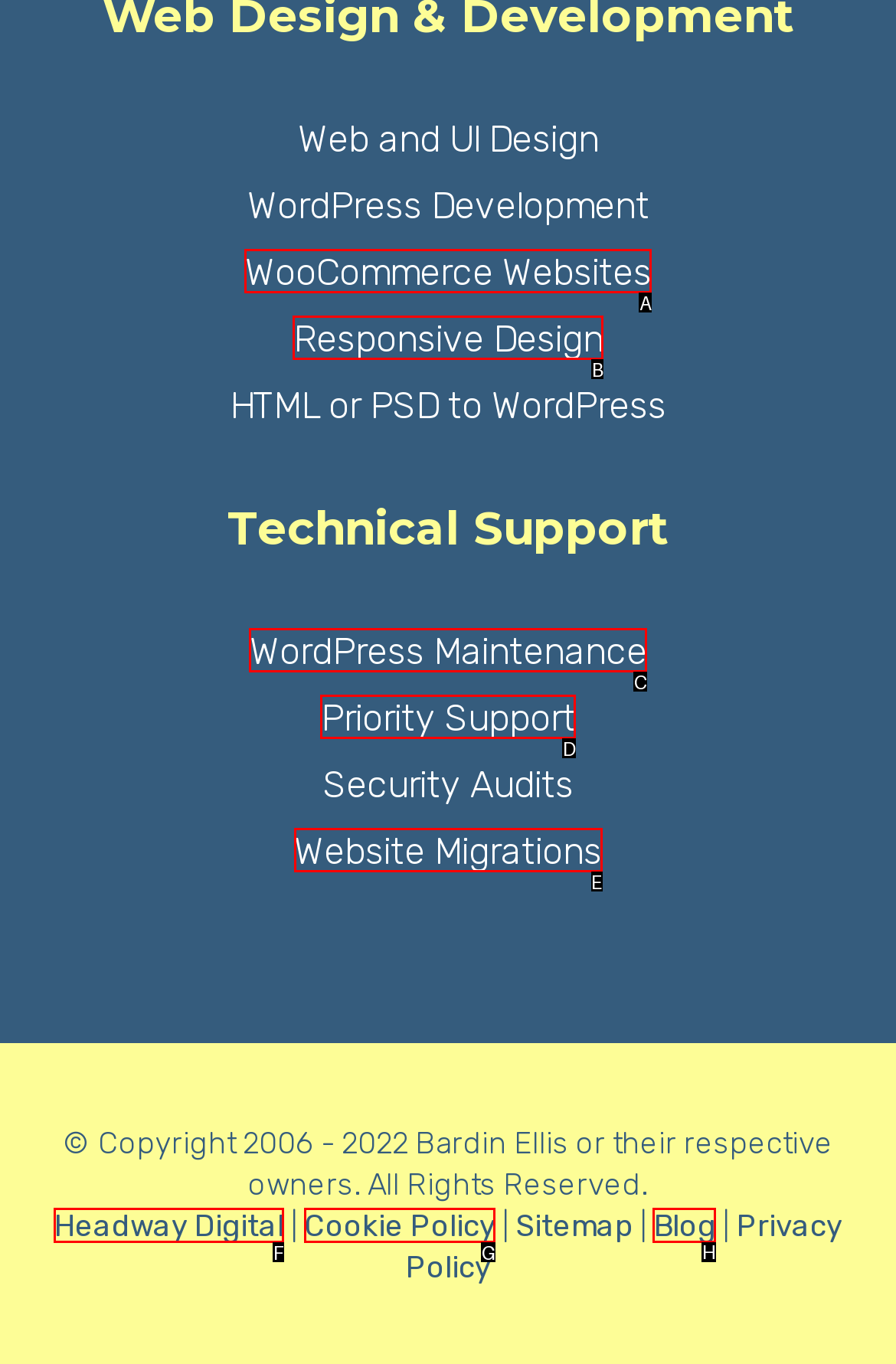Pick the option that should be clicked to perform the following task: Visit the Blog
Answer with the letter of the selected option from the available choices.

H